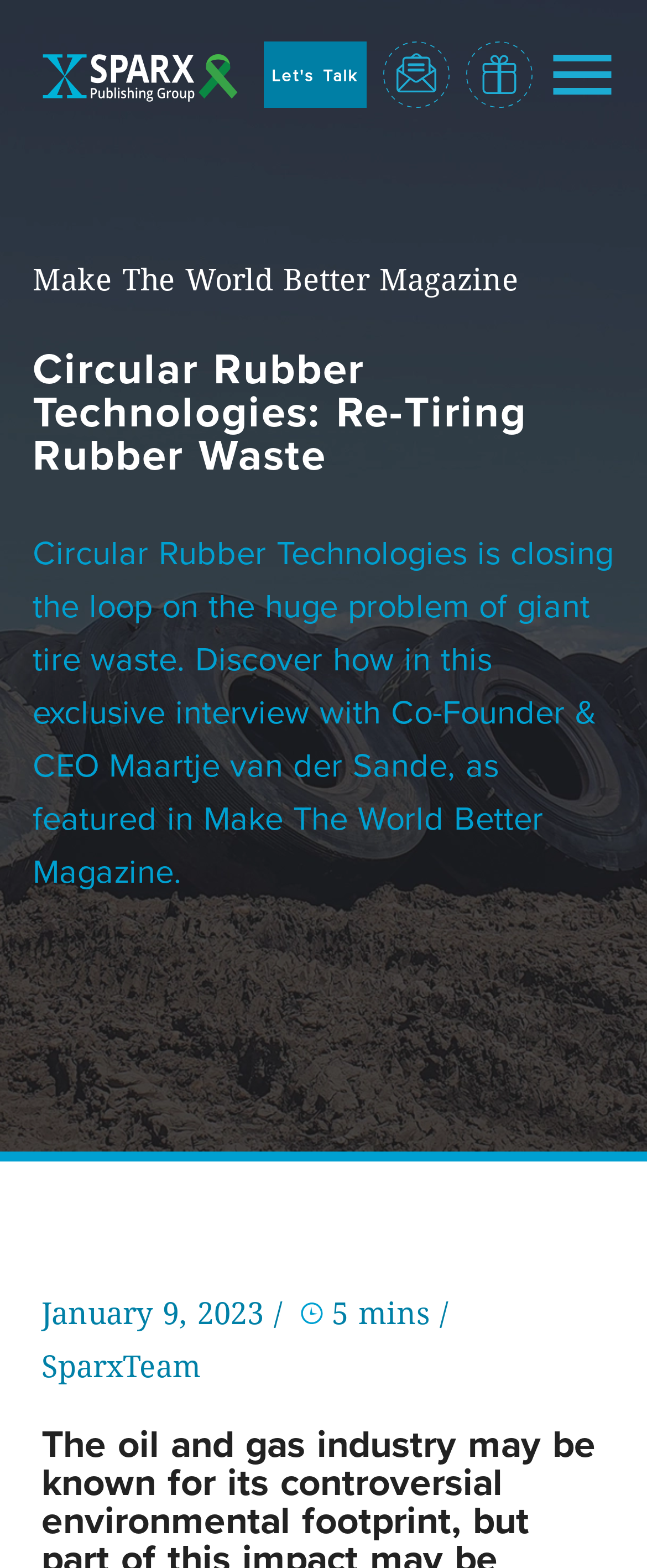Can you determine the bounding box coordinates of the area that needs to be clicked to fulfill the following instruction: "Login"?

None